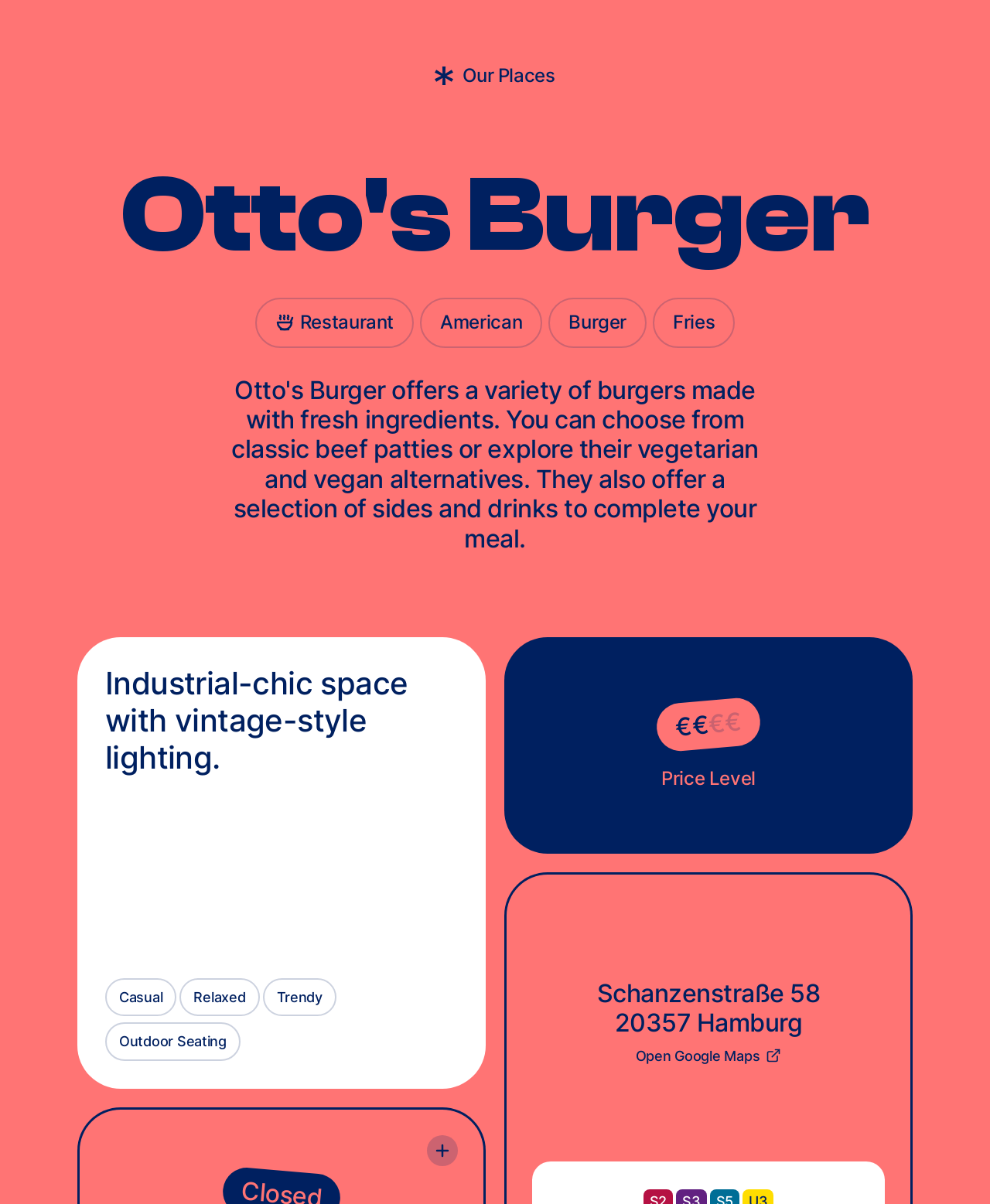Based on what you see in the screenshot, provide a thorough answer to this question: Does Otto's Burger have outdoor seating?

I found a StaticText element with the text 'Outdoor Seating' at coordinates [0.12, 0.858, 0.229, 0.872], which indicates that Otto's Burger has outdoor seating.